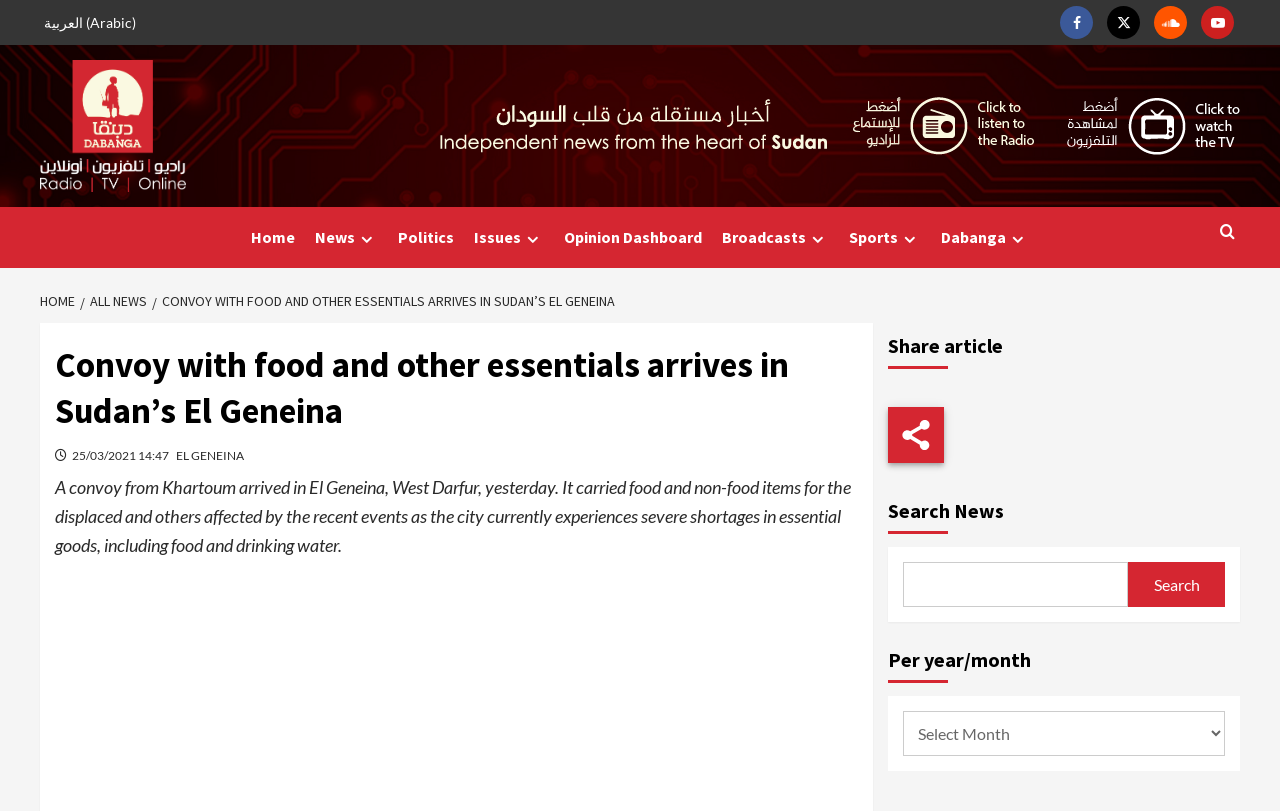Using the details from the image, please elaborate on the following question: What is the name of the radio station?

I found the answer by looking at the top-left corner of the webpage, where the logo and name of the radio station are displayed.